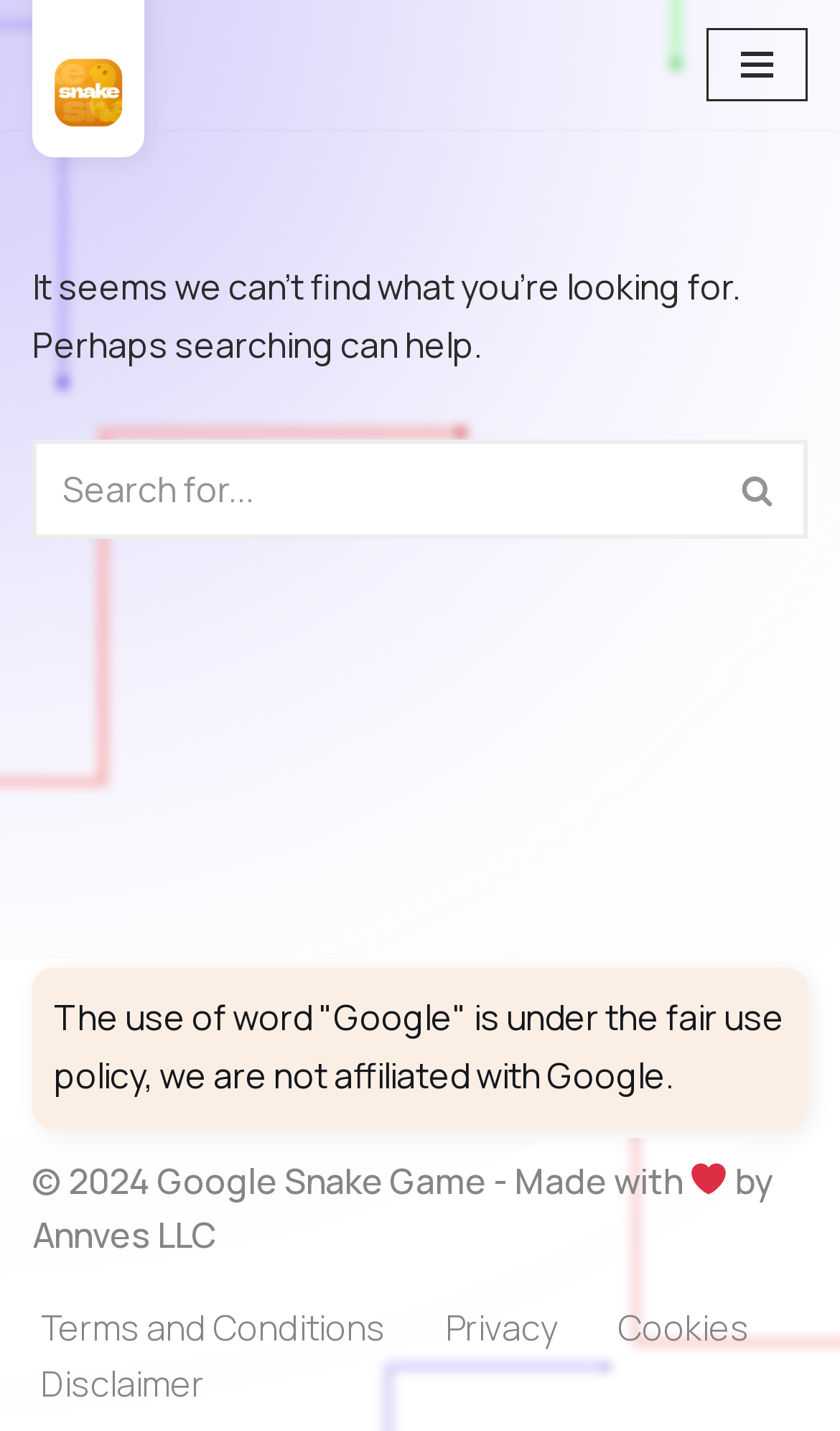Use a single word or phrase to answer the question:
What is the main purpose of this webpage?

Play Google Snake Game